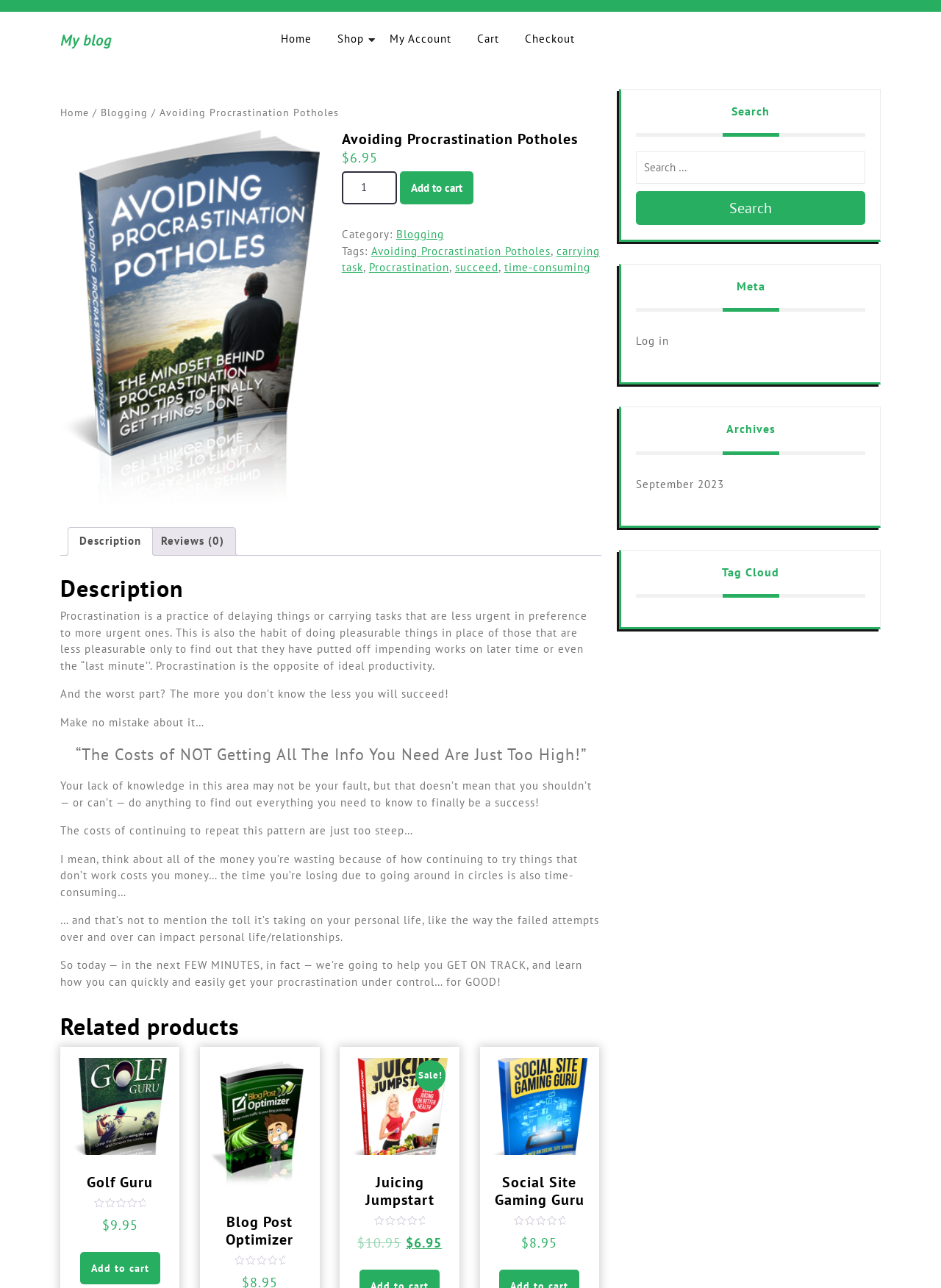Find the UI element described as: "My account" and predict its bounding box coordinates. Ensure the coordinates are four float numbers between 0 and 1, [left, top, right, bottom].

[0.402, 0.018, 0.491, 0.043]